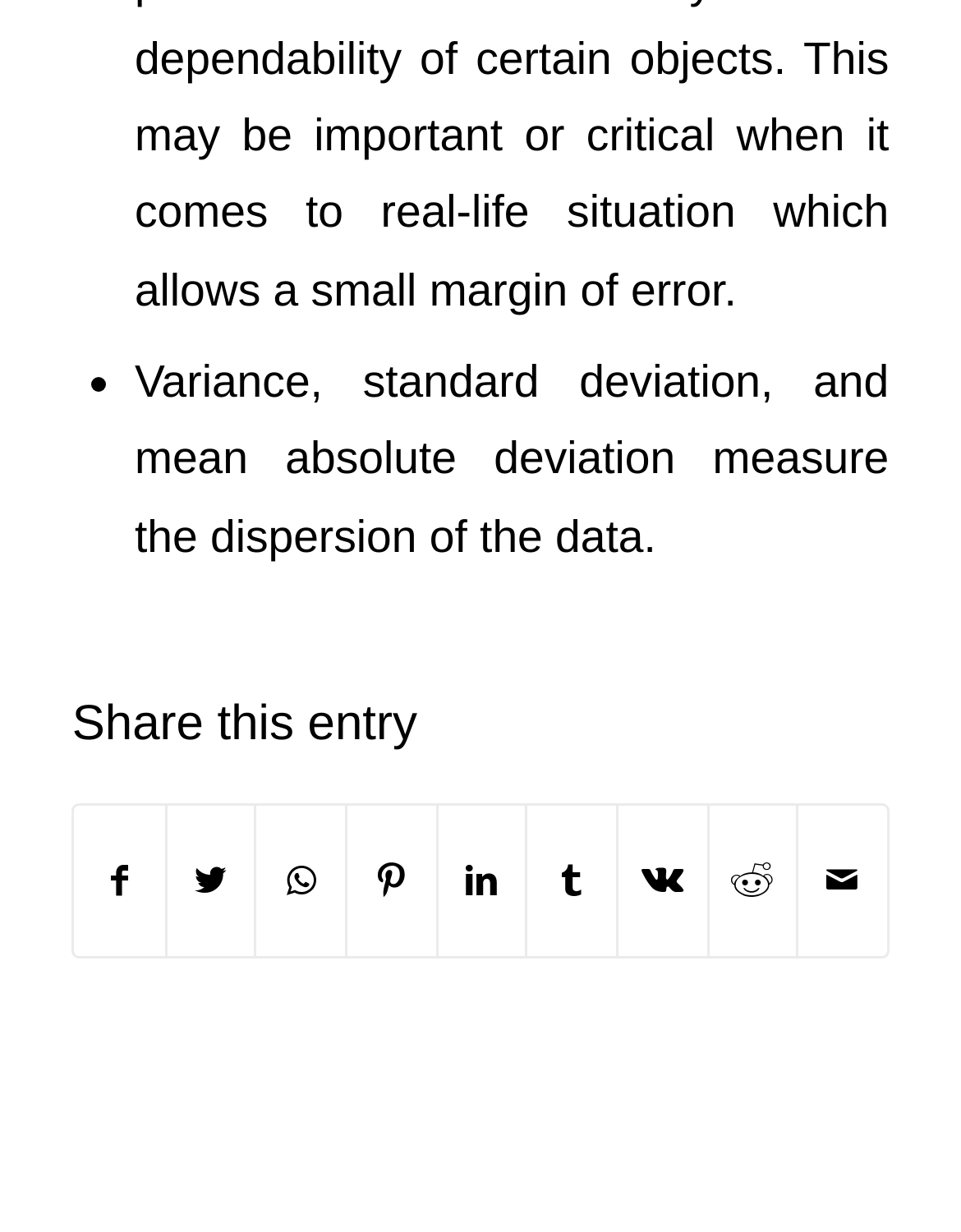Please specify the coordinates of the bounding box for the element that should be clicked to carry out this instruction: "Share by Mail". The coordinates must be four float numbers between 0 and 1, formatted as [left, top, right, bottom].

[0.831, 0.654, 0.922, 0.776]